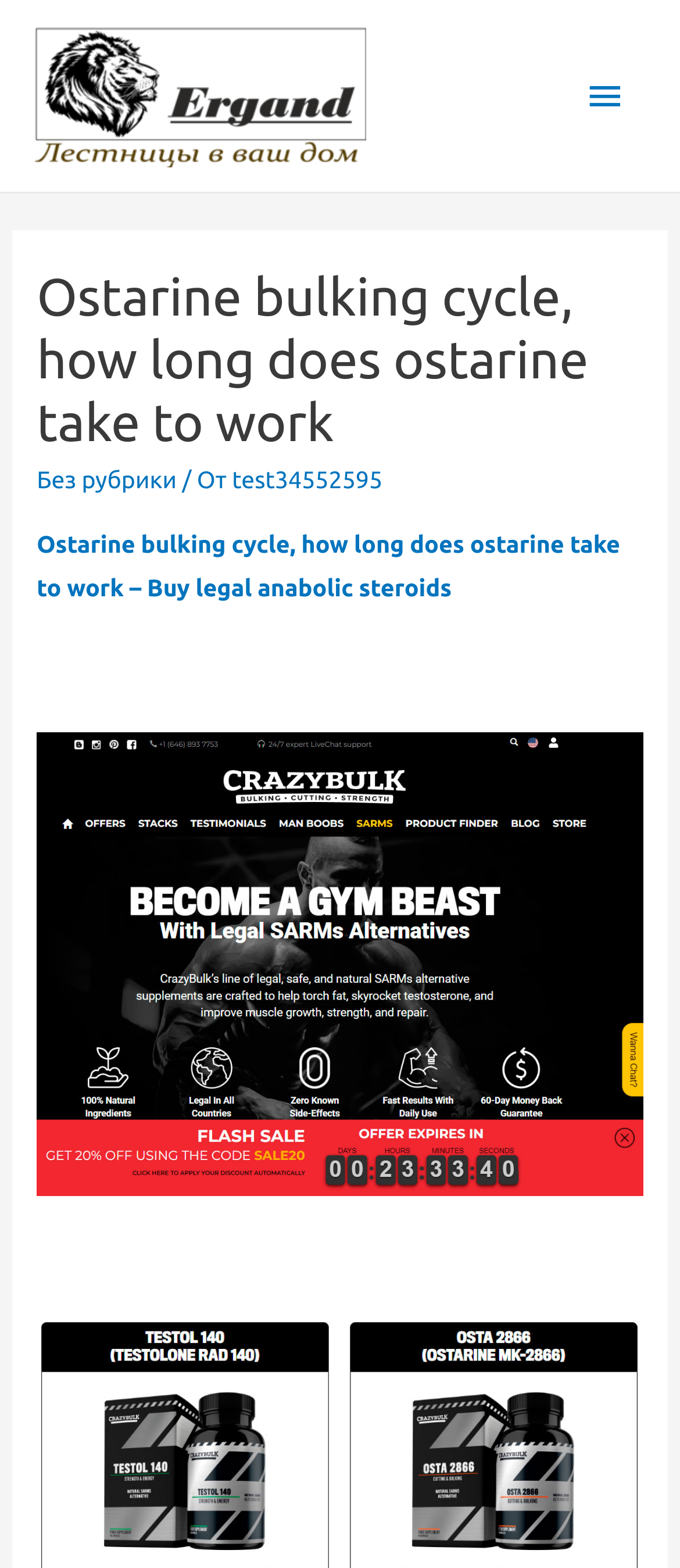Generate the text content of the main heading of the webpage.

Ostarine bulking cycle, how long does ostarine take to work